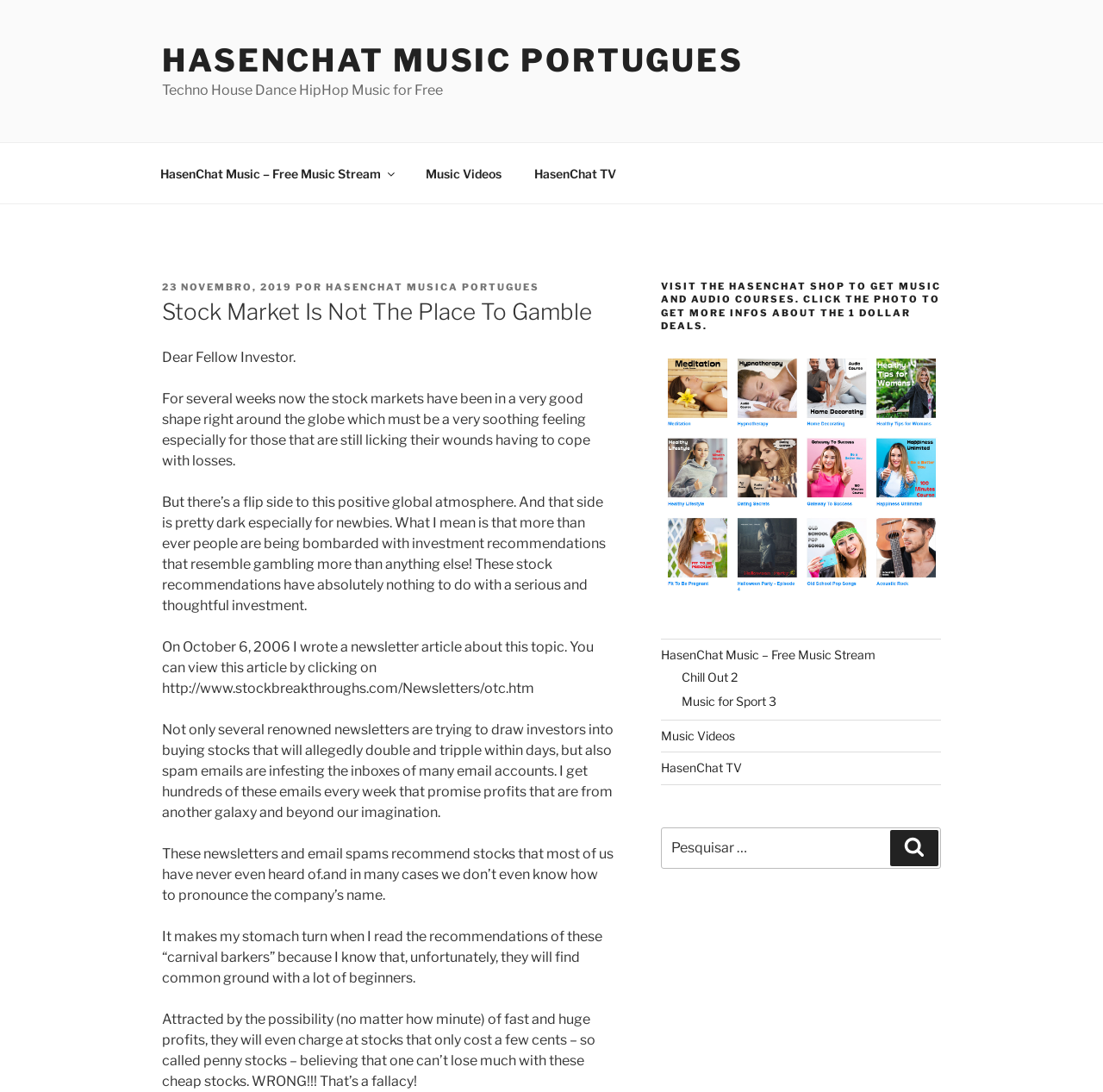Please specify the bounding box coordinates in the format (top-left x, top-left y, bottom-right x, bottom-right y), with values ranging from 0 to 1. Identify the bounding box for the UI component described as follows: 23 Novembro, 201923 Novembro, 2019

[0.147, 0.257, 0.265, 0.268]